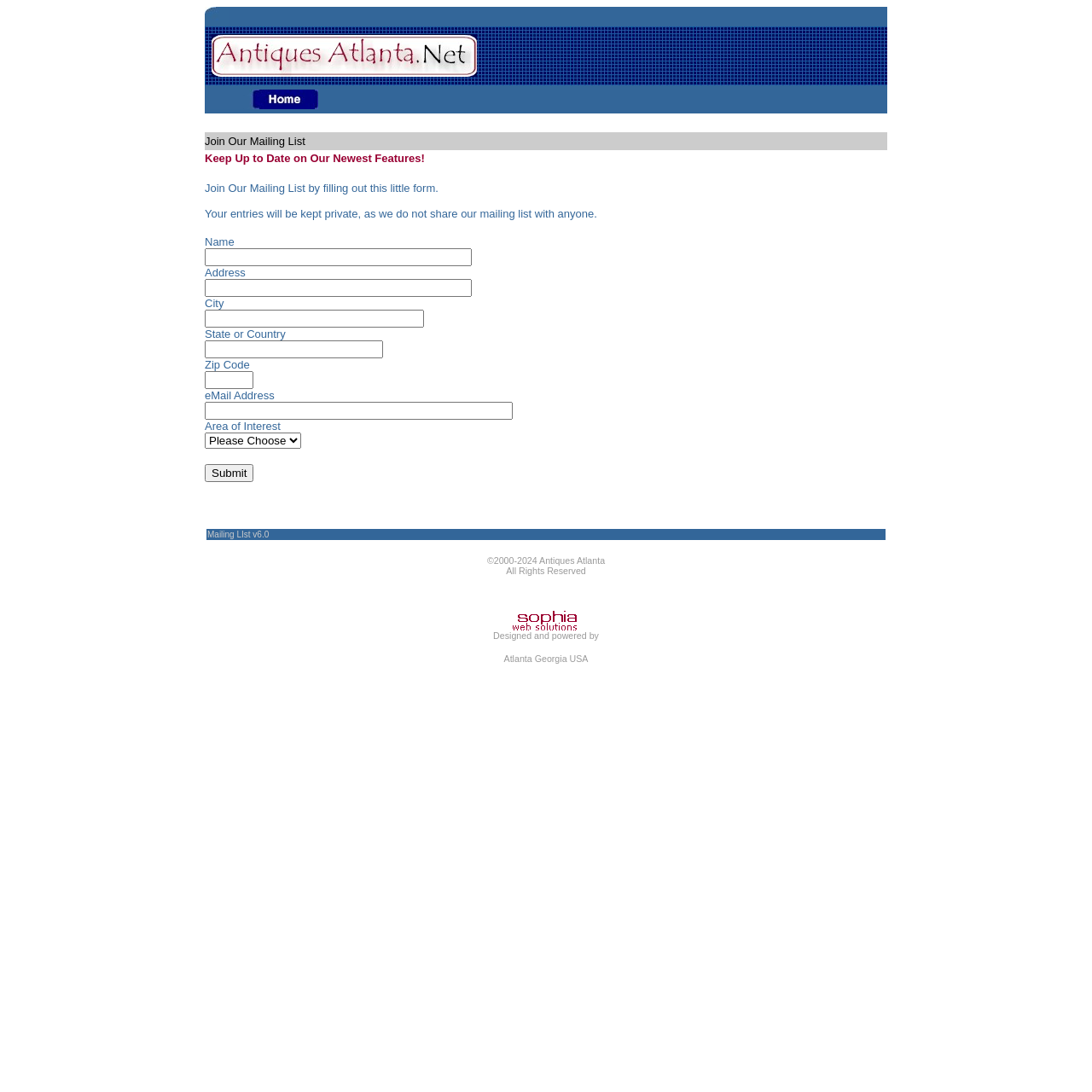What information is required to join the mailing list?
Based on the image, answer the question with as much detail as possible.

To join the mailing list, users are required to provide their name, address, city, state or country, zip code, email address, and area of interest. This information is collected through a form on the webpage, and users can submit their information to join the mailing list.